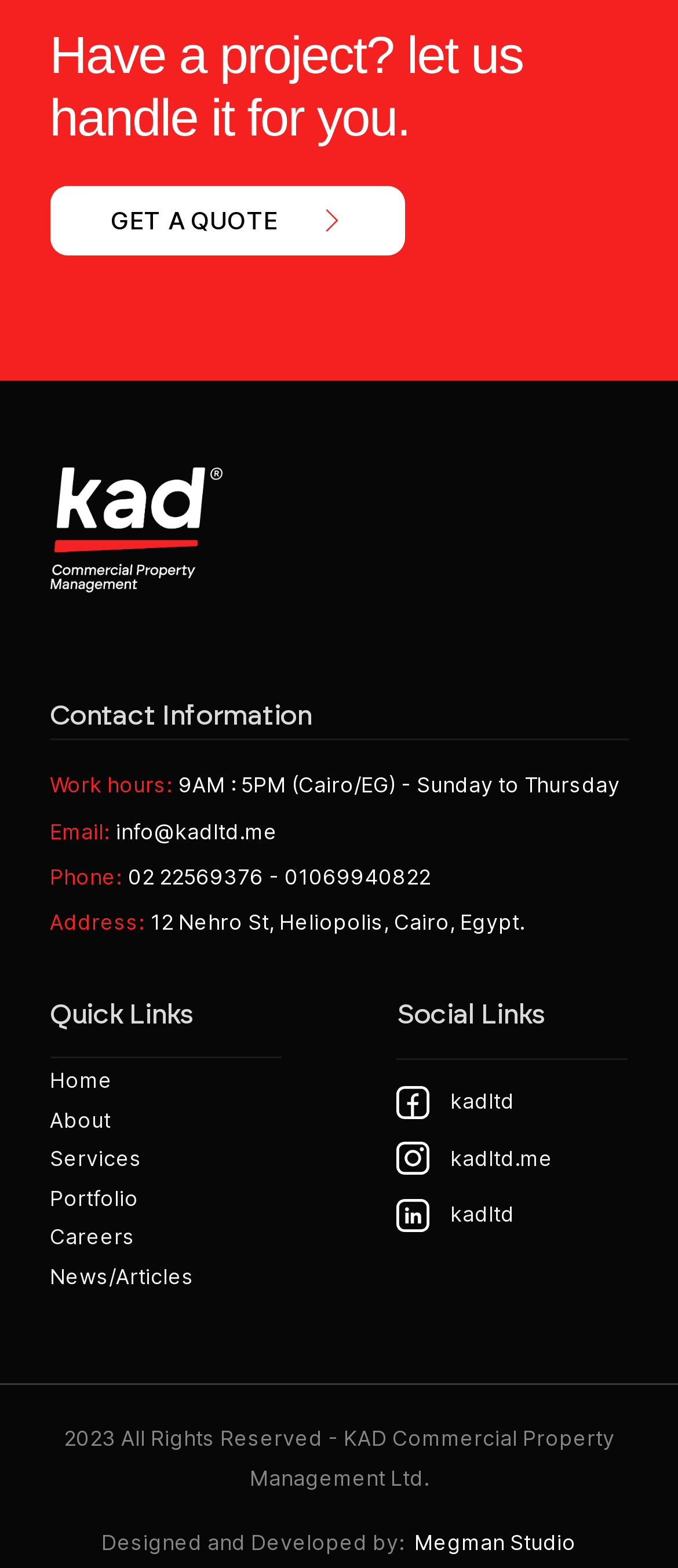Determine the bounding box coordinates for the area that should be clicked to carry out the following instruction: "Click on Chains and accessories".

None